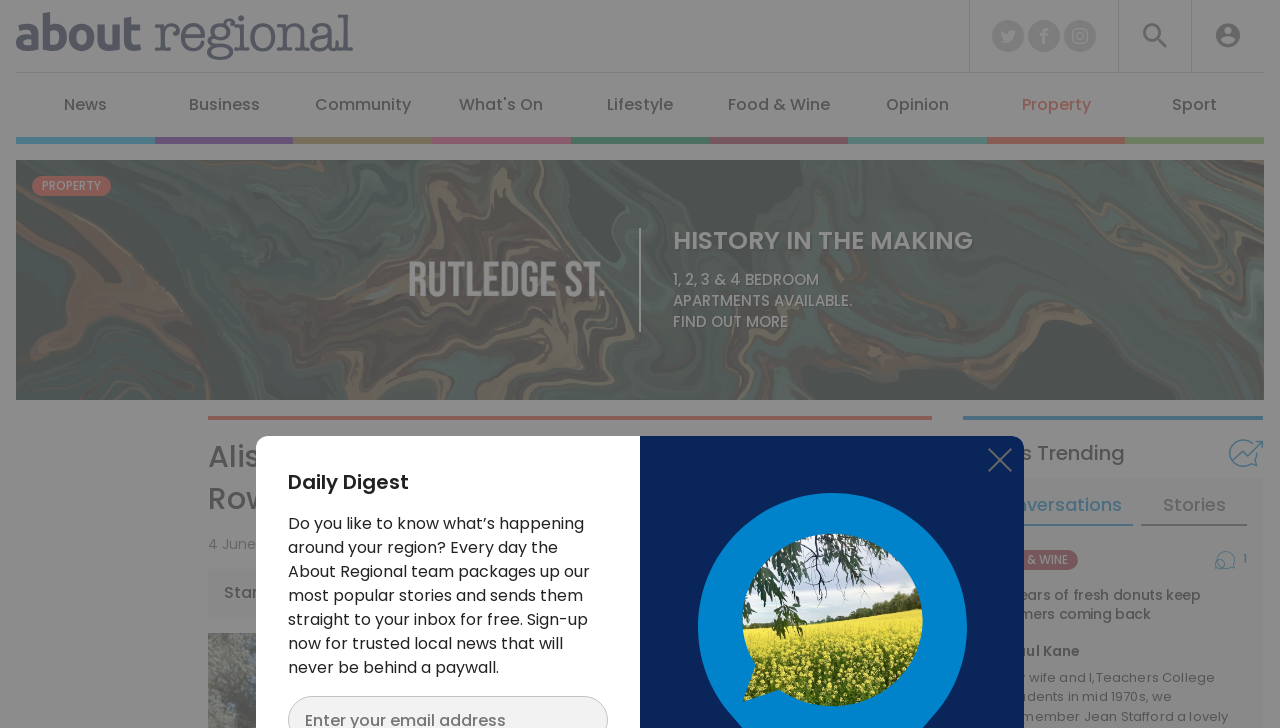Locate the bounding box coordinates of the area you need to click to fulfill this instruction: 'Go to About Regional homepage'. The coordinates must be in the form of four float numbers ranging from 0 to 1: [left, top, right, bottom].

[0.012, 0.011, 0.276, 0.088]